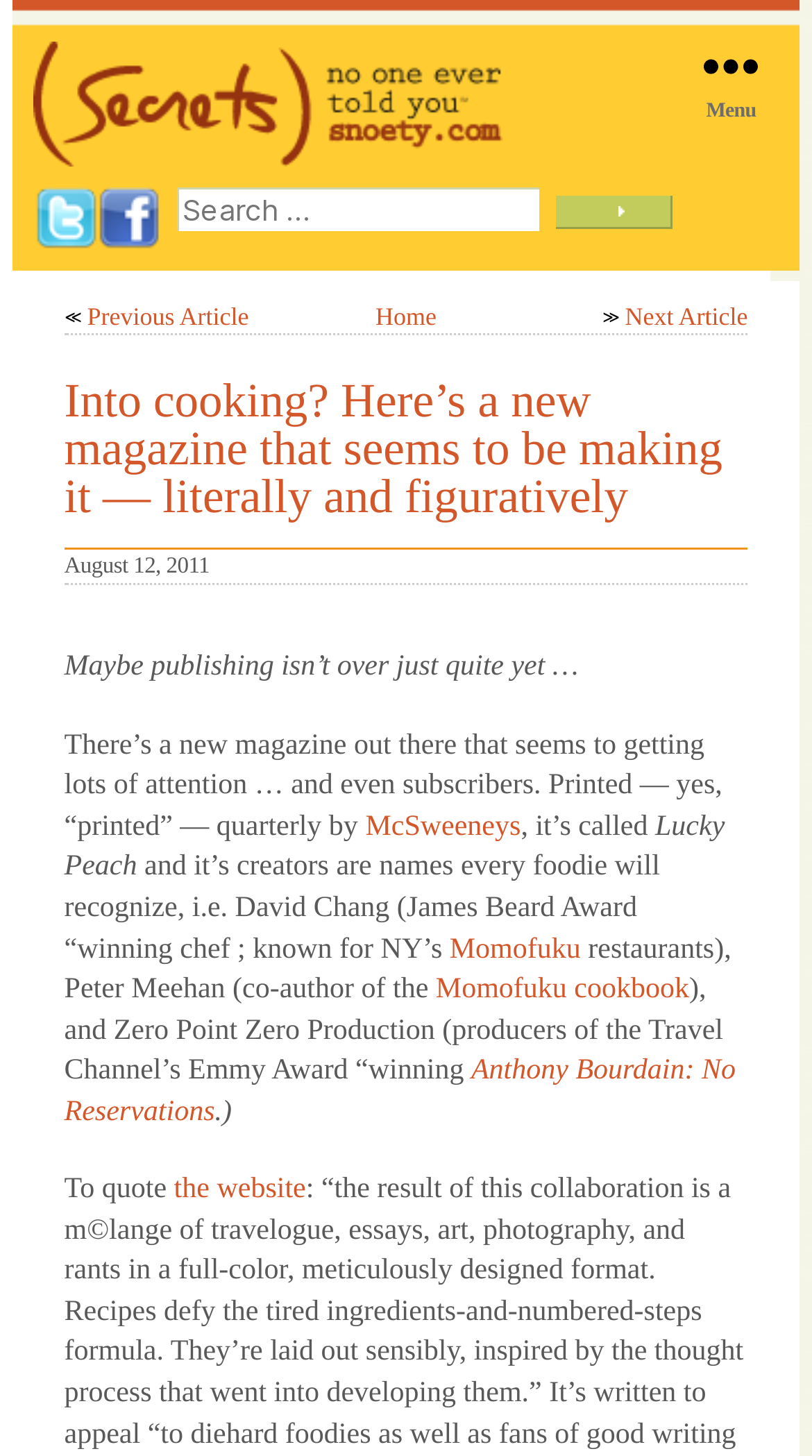Can you identify the bounding box coordinates of the clickable region needed to carry out this instruction: 'Visit the McSweeneys website'? The coordinates should be four float numbers within the range of 0 to 1, stated as [left, top, right, bottom].

[0.45, 0.557, 0.641, 0.579]